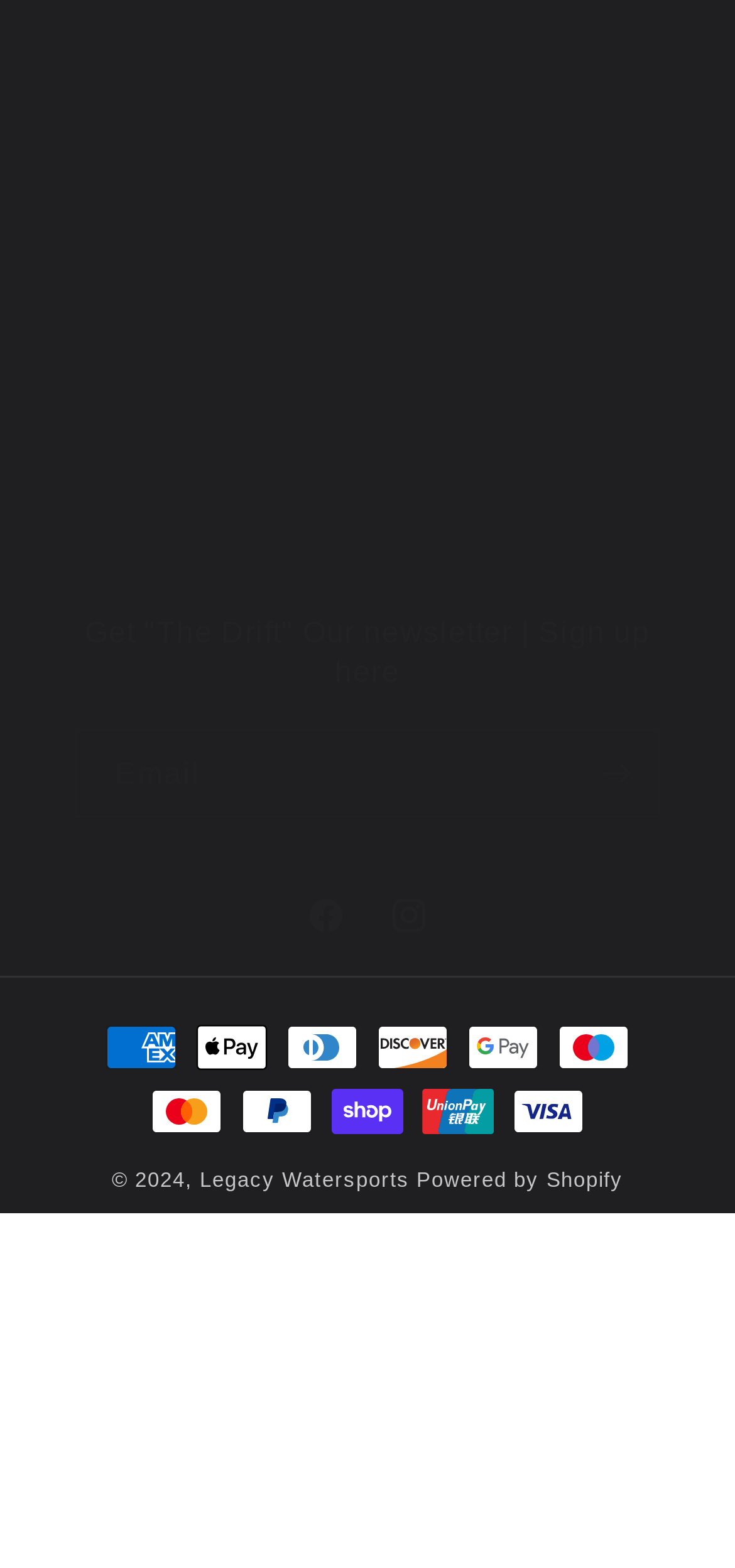Respond with a single word or phrase for the following question: 
What payment methods are accepted?

Multiple